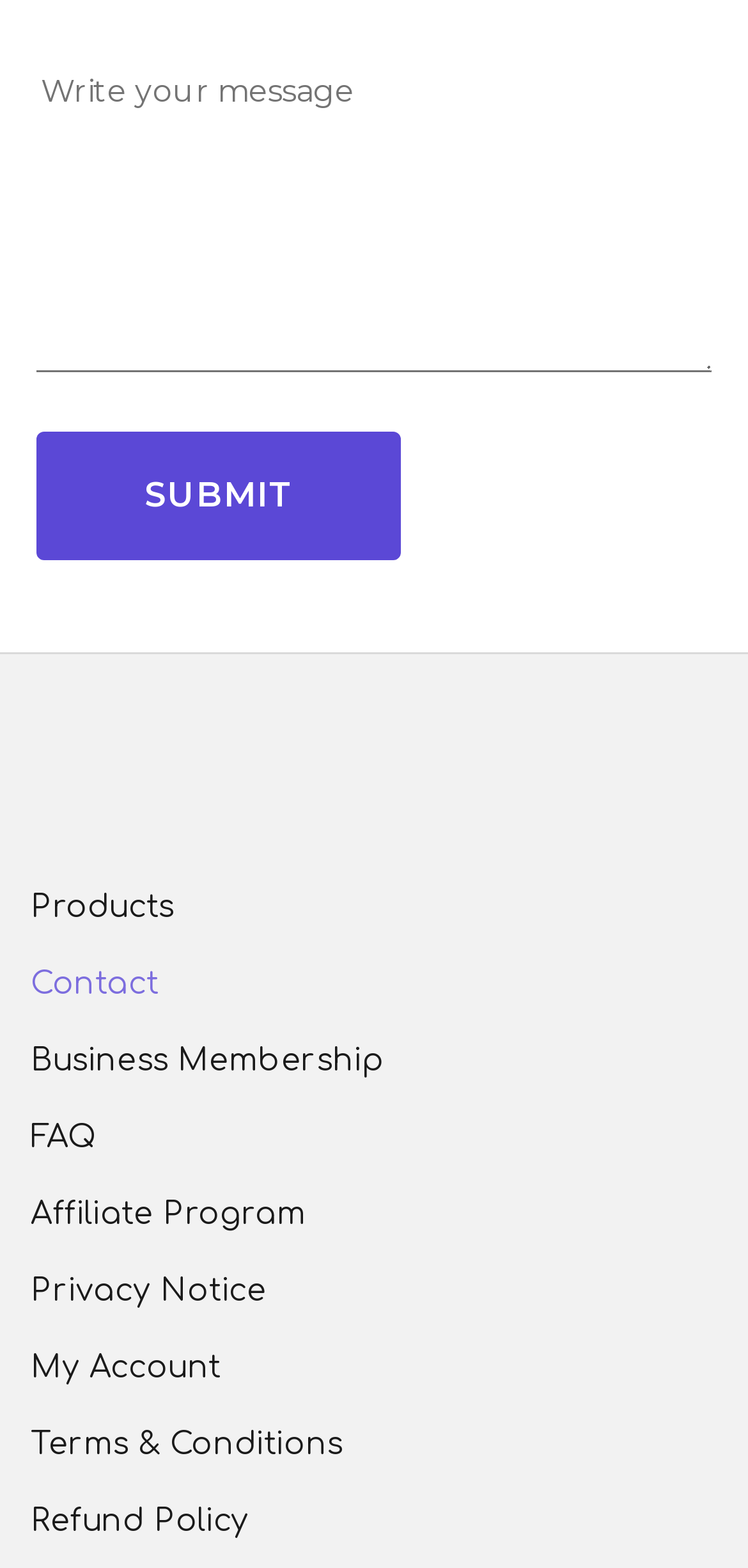Give a short answer using one word or phrase for the question:
What is the last link on the webpage?

Refund Policy